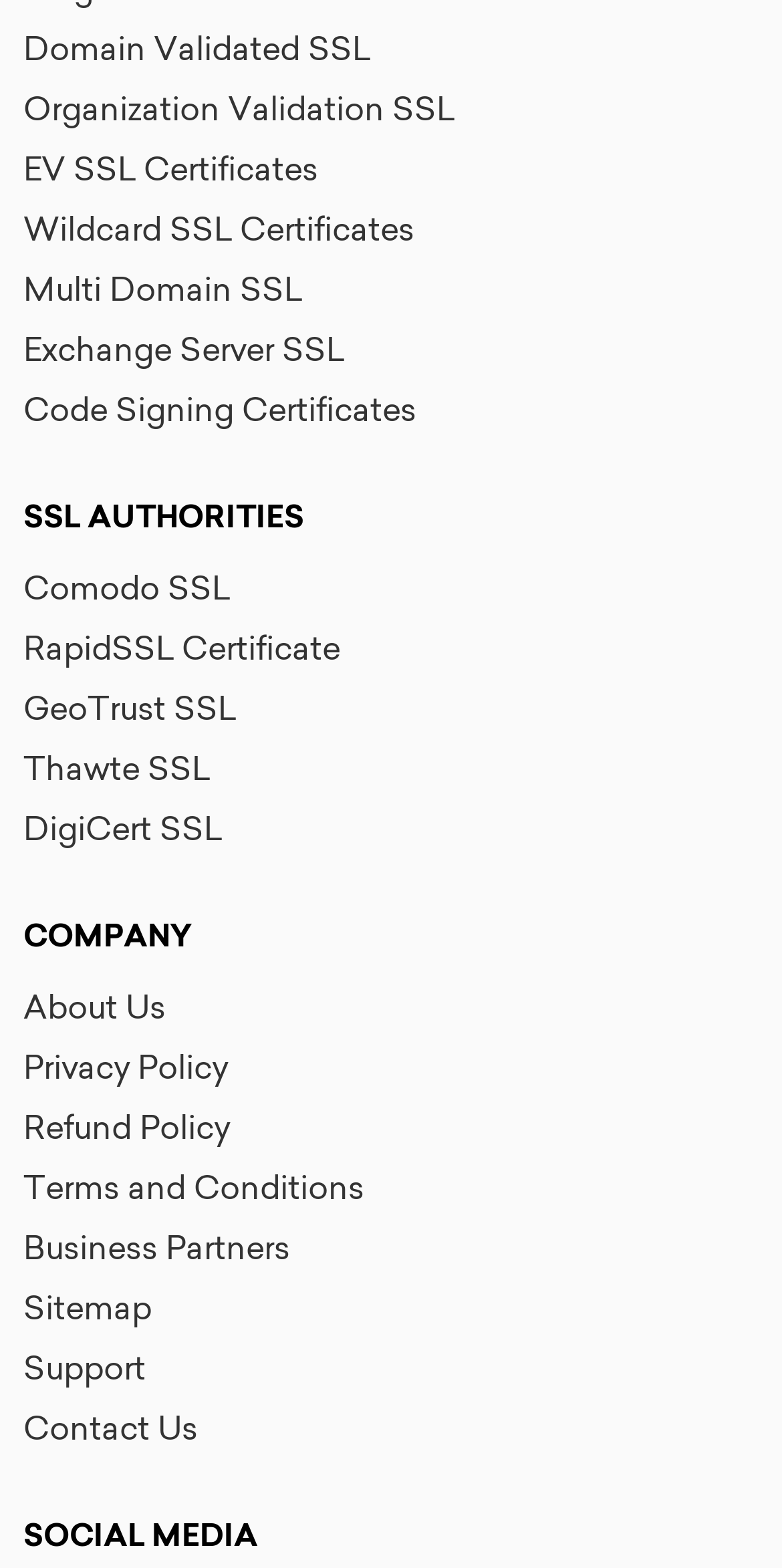Locate the bounding box coordinates of the clickable region necessary to complete the following instruction: "View SSL Authorities". Provide the coordinates in the format of four float numbers between 0 and 1, i.e., [left, top, right, bottom].

[0.03, 0.303, 0.97, 0.355]